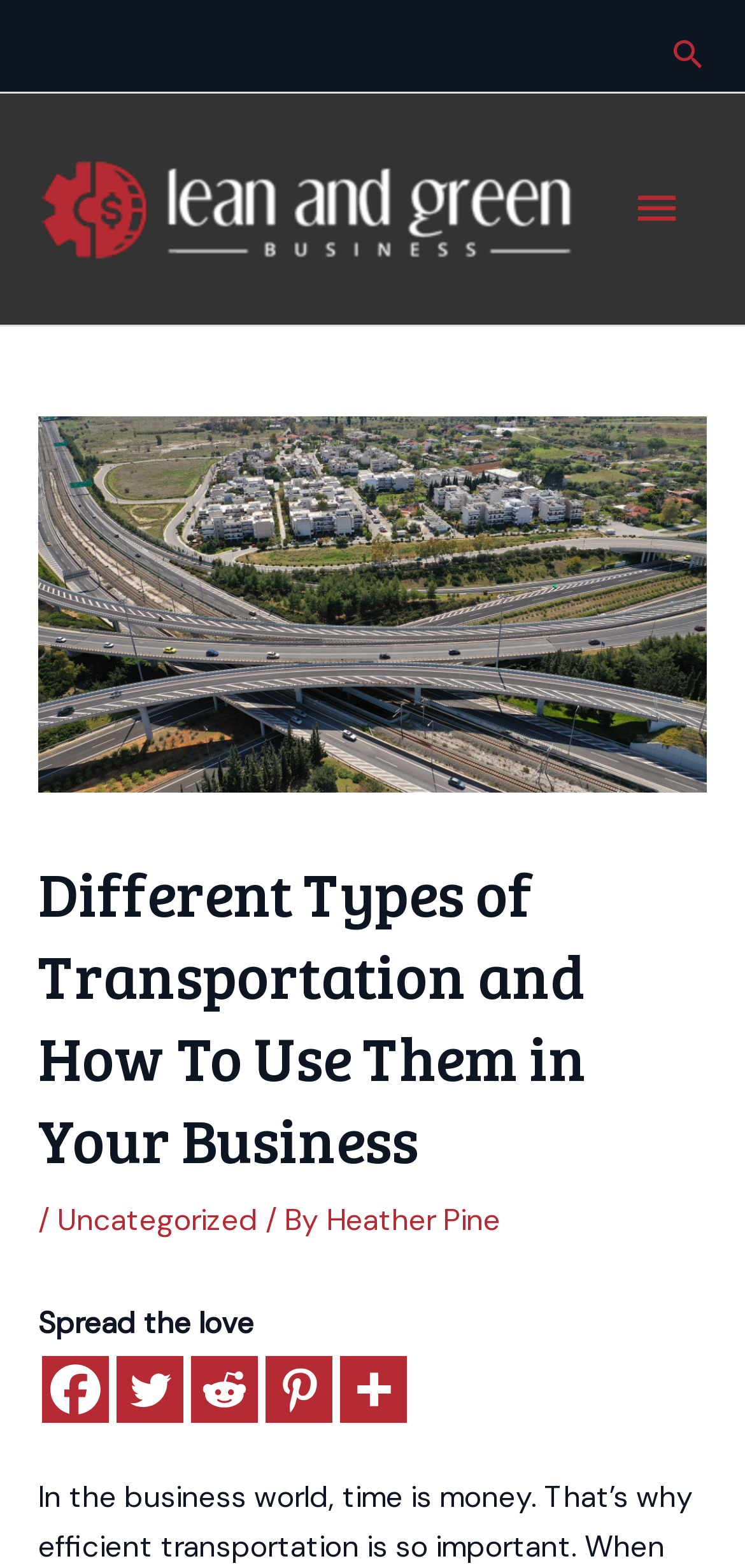What is the logo of the website?
Could you answer the question in a detailed manner, providing as much information as possible?

The logo of the website is located at the top left corner of the webpage, and it is an image with a bounding box of [0.051, 0.098, 0.775, 0.17]. It is also a link, which suggests that it might be clickable and lead to the homepage or another important page.